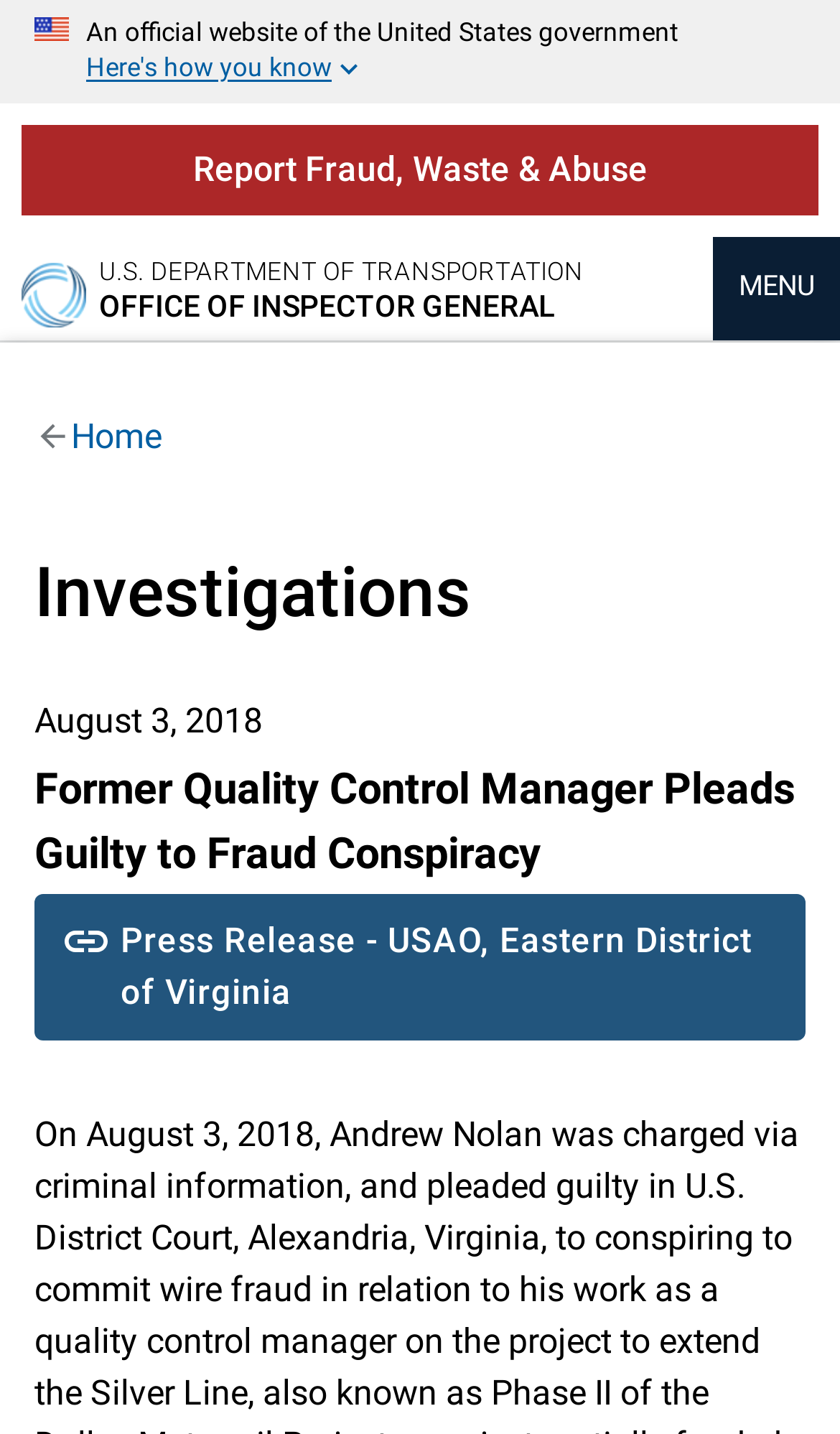Please identify the bounding box coordinates of where to click in order to follow the instruction: "Read the 'Investigations' section".

[0.041, 0.377, 0.959, 0.449]